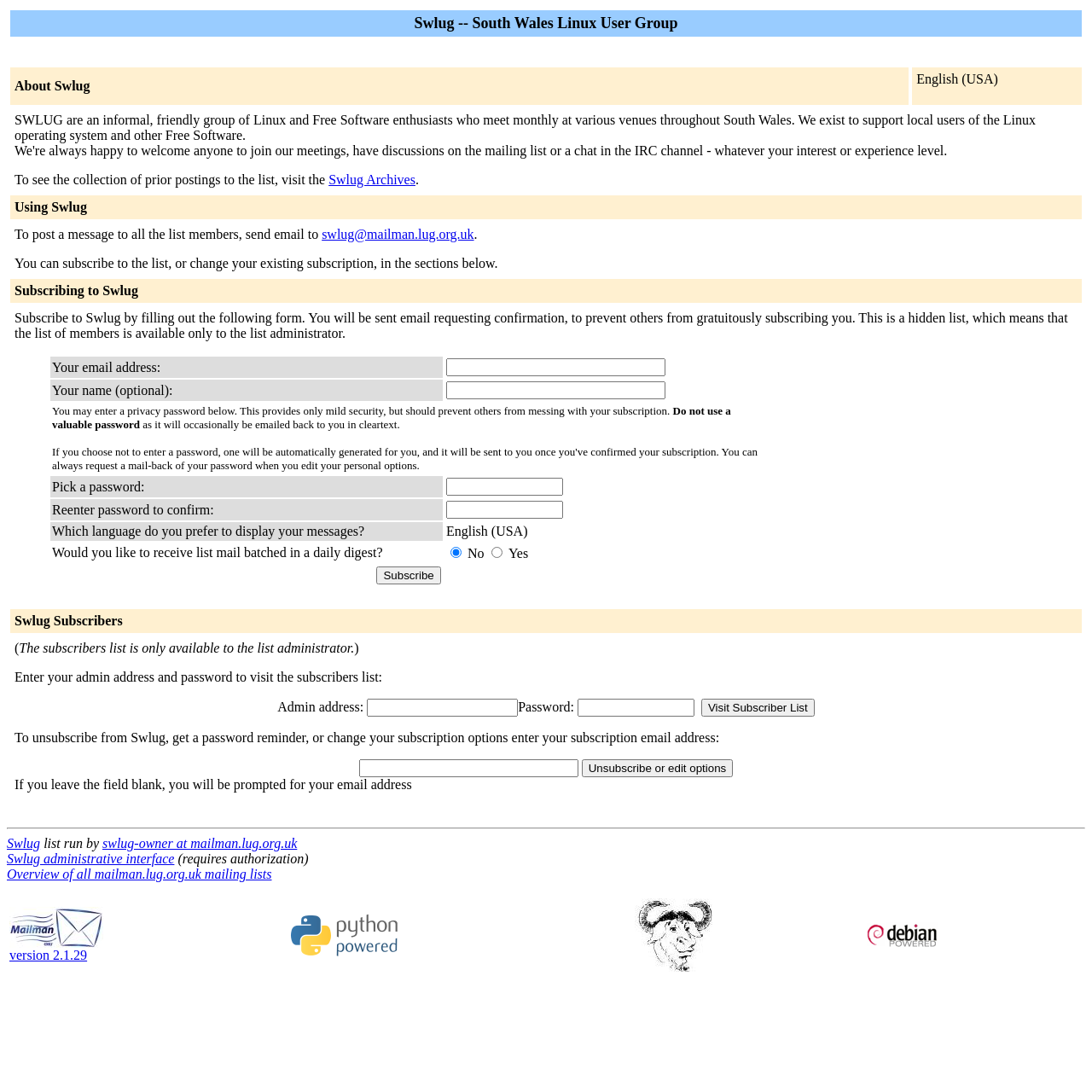Find the bounding box coordinates for the element that must be clicked to complete the instruction: "Unsubscribe or edit options". The coordinates should be four float numbers between 0 and 1, indicated as [left, top, right, bottom].

[0.533, 0.695, 0.671, 0.712]